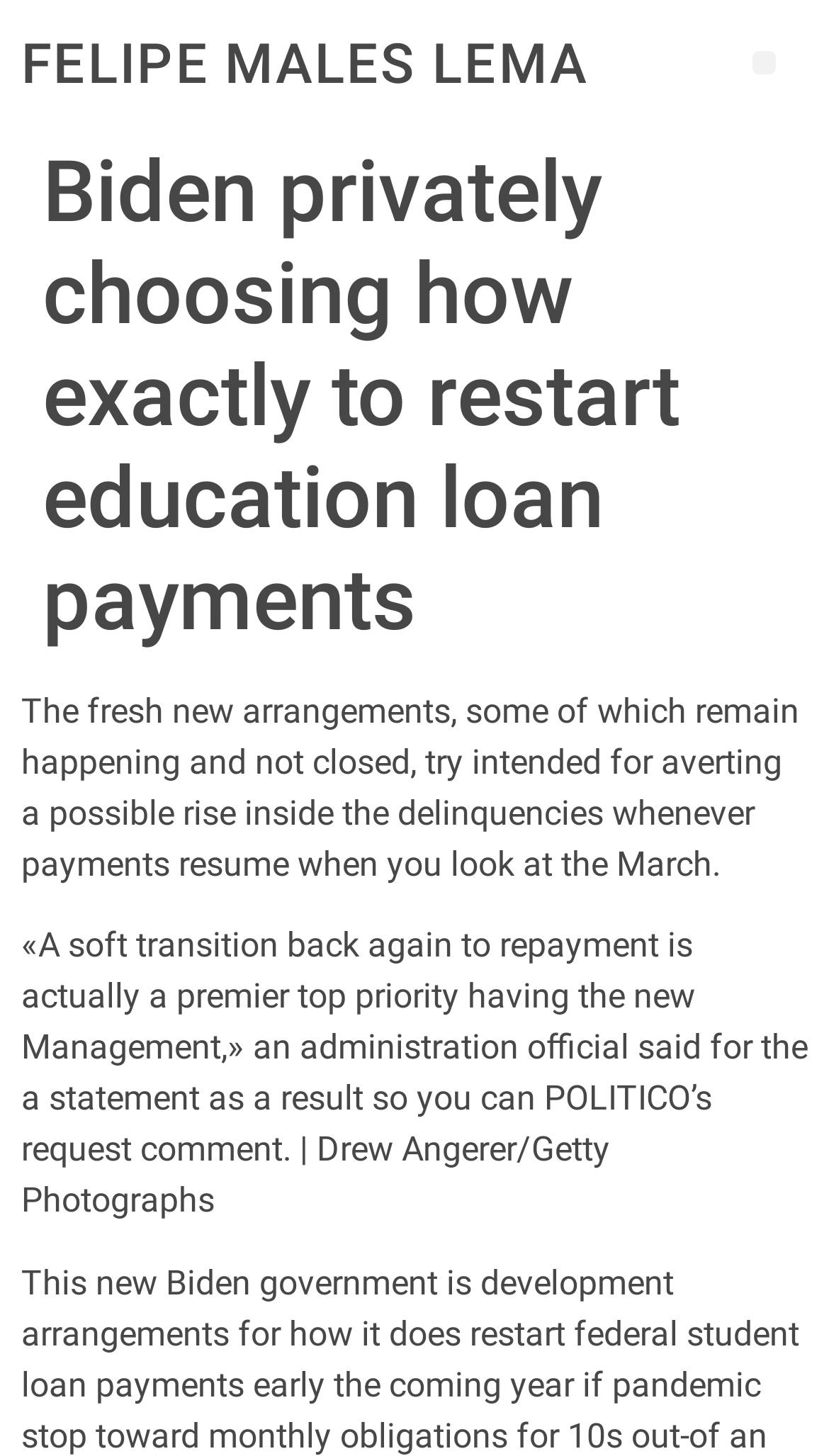Based on the image, provide a detailed and complete answer to the question: 
What is the priority of the Management?

This answer can be obtained by reading the statement from an administration official, which is quoted in the article. The official says that 'A soft transition back to repayment is a top priority for the Management'.